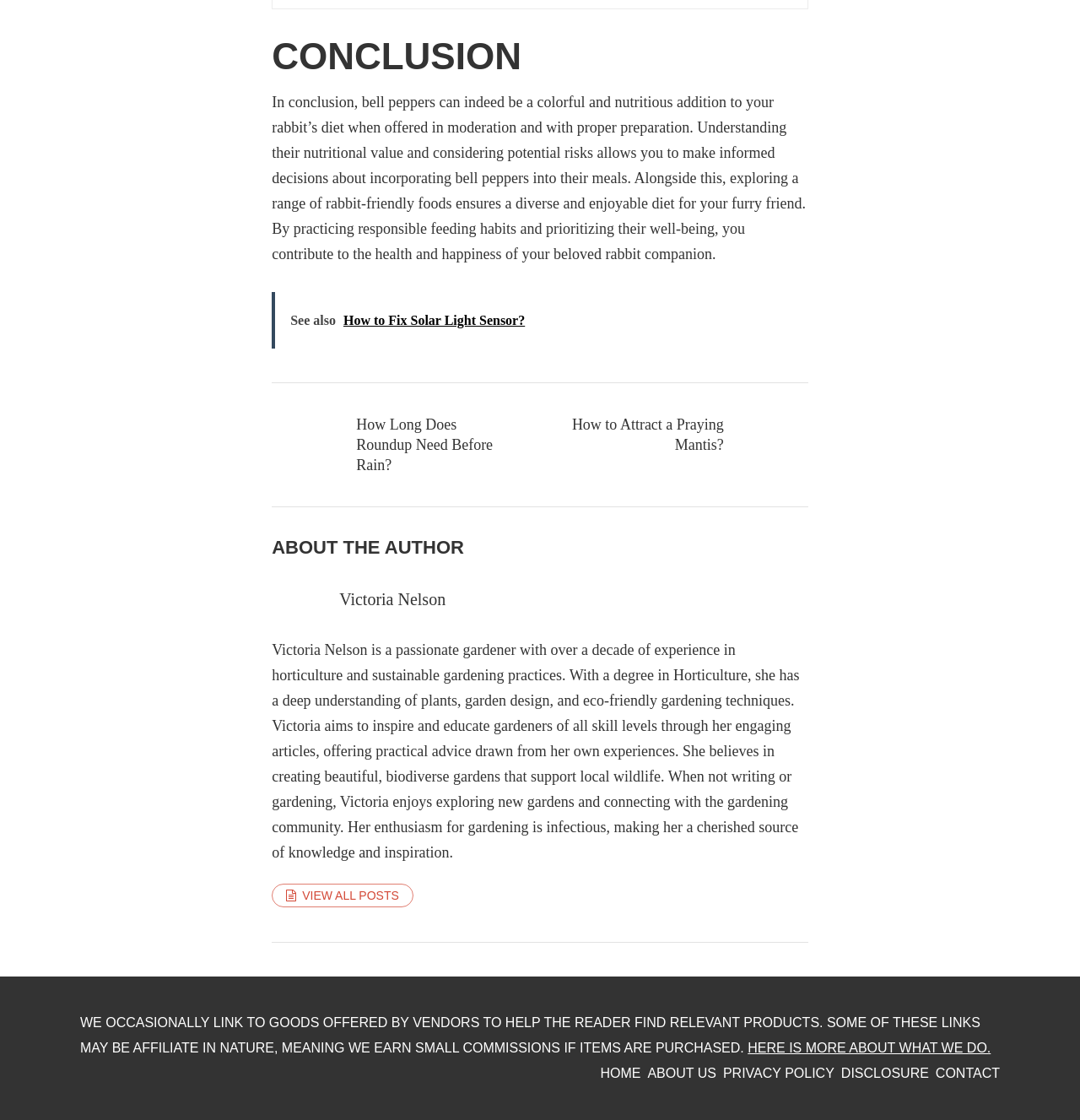Find and indicate the bounding box coordinates of the region you should select to follow the given instruction: "View the author's profile".

[0.314, 0.526, 0.413, 0.544]